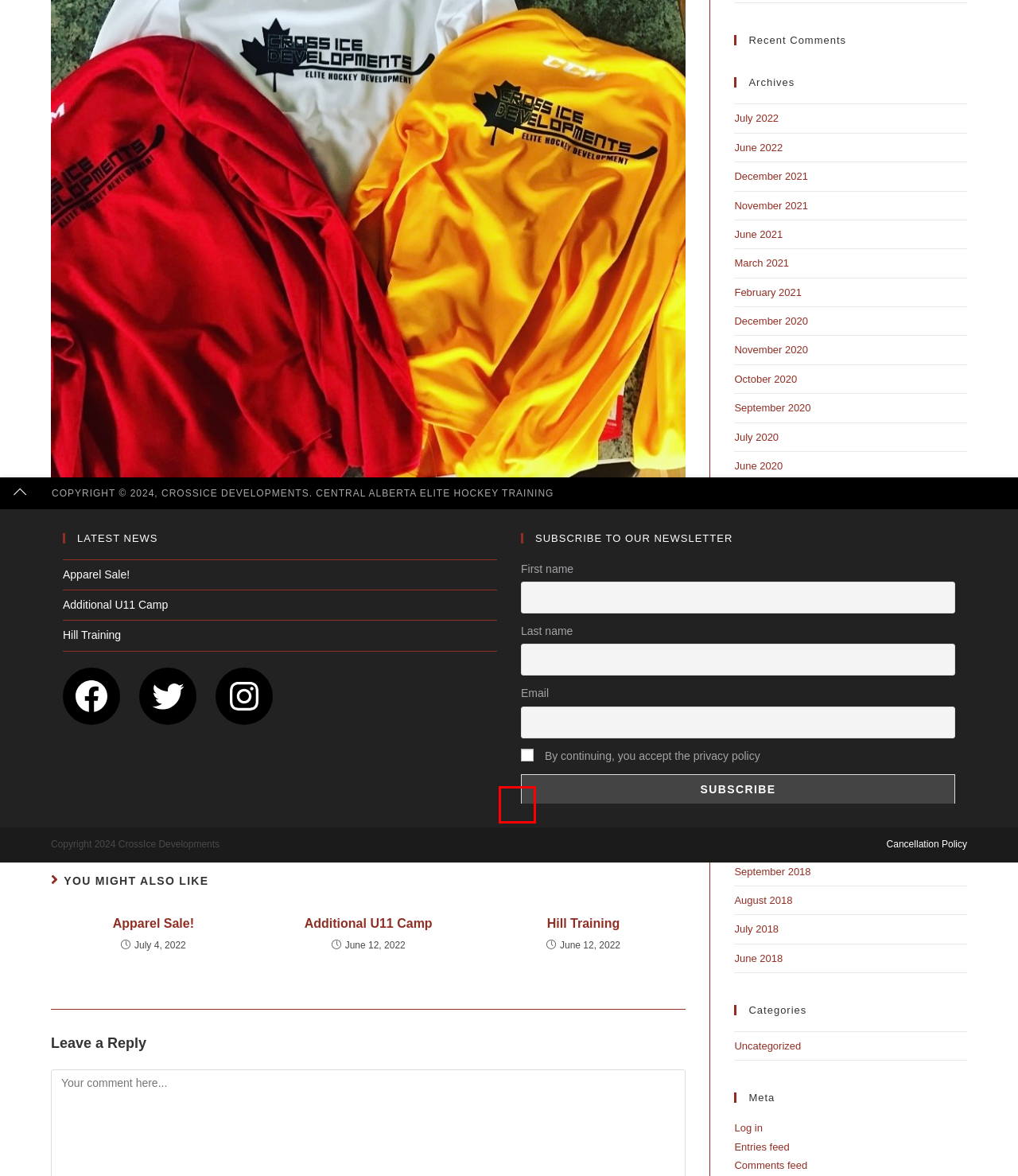Using the screenshot of a webpage with a red bounding box, pick the webpage description that most accurately represents the new webpage after the element inside the red box is clicked. Here are the candidates:
A. December 2019 - Cross Ice Developments
B. June 2022 - Cross Ice Developments
C. July 2018 - Cross Ice Developments
D. March 2020 - Cross Ice Developments
E. VK | 登录
F. August 2018 - Cross Ice Developments
G. July 2020 - Cross Ice Developments
H. June 2020 - Cross Ice Developments

E